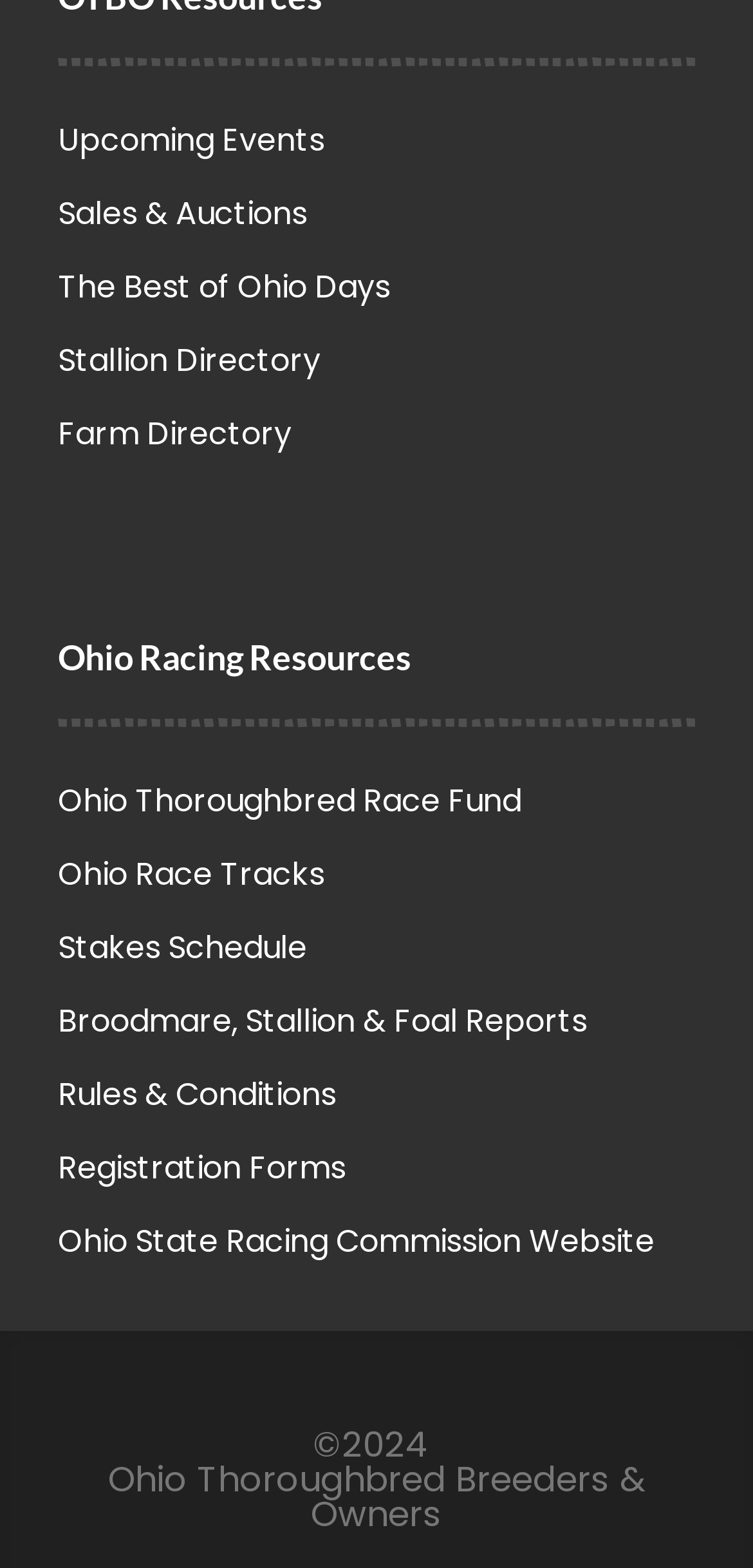What is the number of links in the top section?
Use the screenshot to answer the question with a single word or phrase.

5